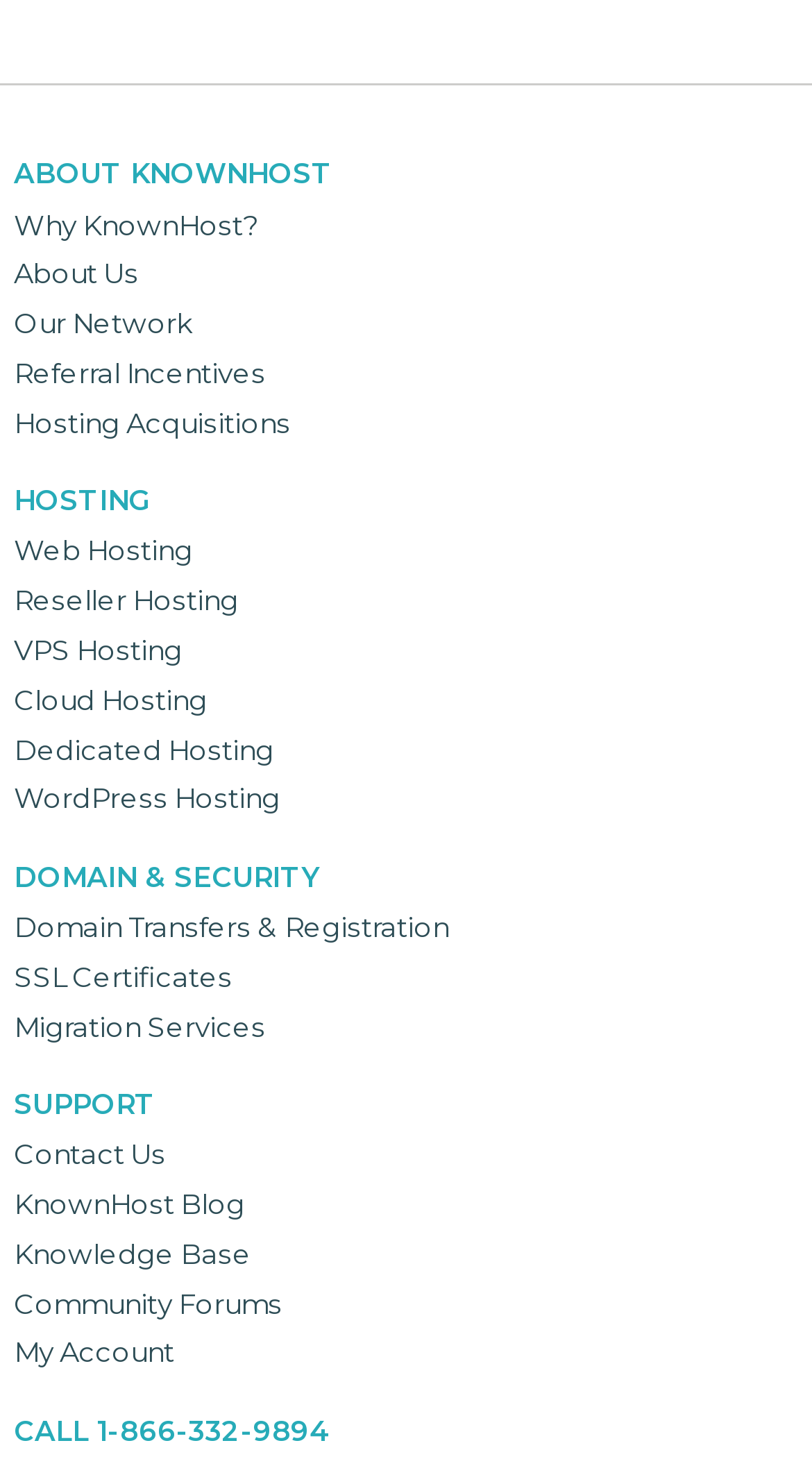Identify the bounding box coordinates of the area that should be clicked in order to complete the given instruction: "Explore web hosting options". The bounding box coordinates should be four float numbers between 0 and 1, i.e., [left, top, right, bottom].

[0.017, 0.366, 0.237, 0.389]